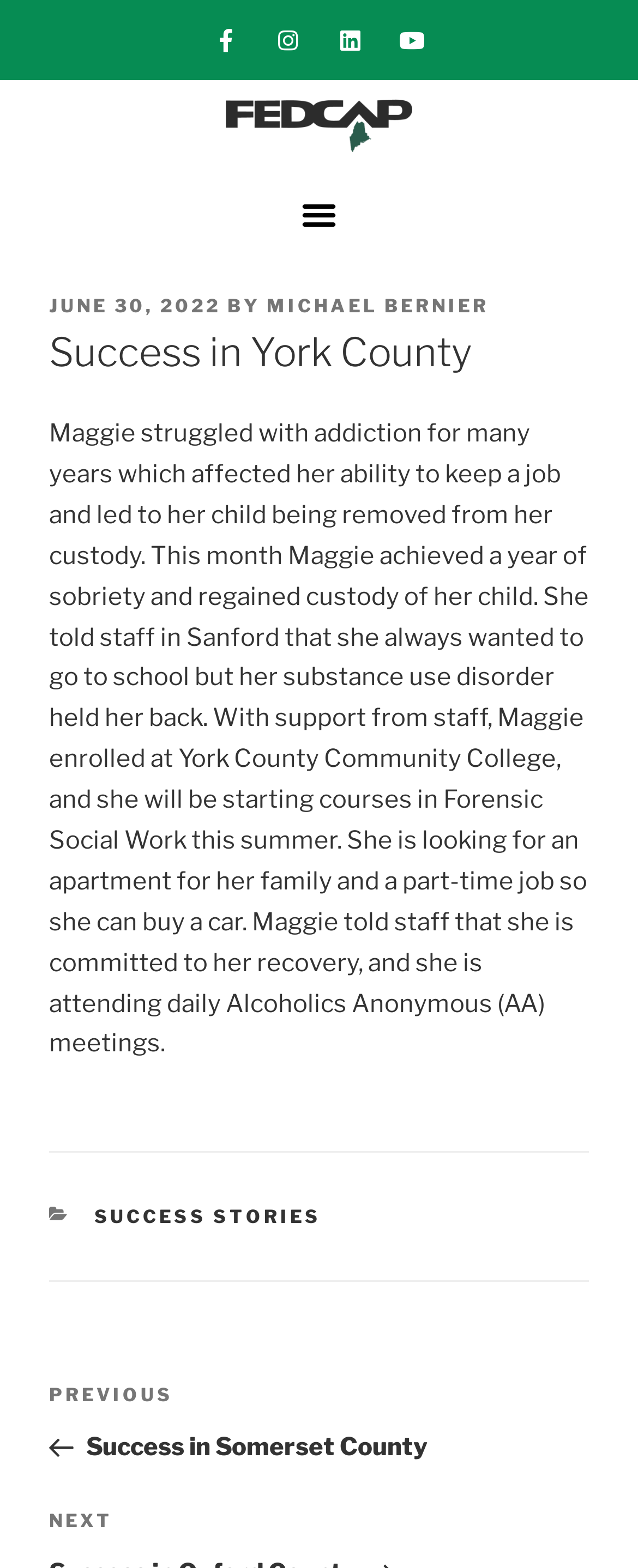Locate the bounding box coordinates of the clickable region to complete the following instruction: "Read previous post."

[0.077, 0.88, 0.923, 0.933]